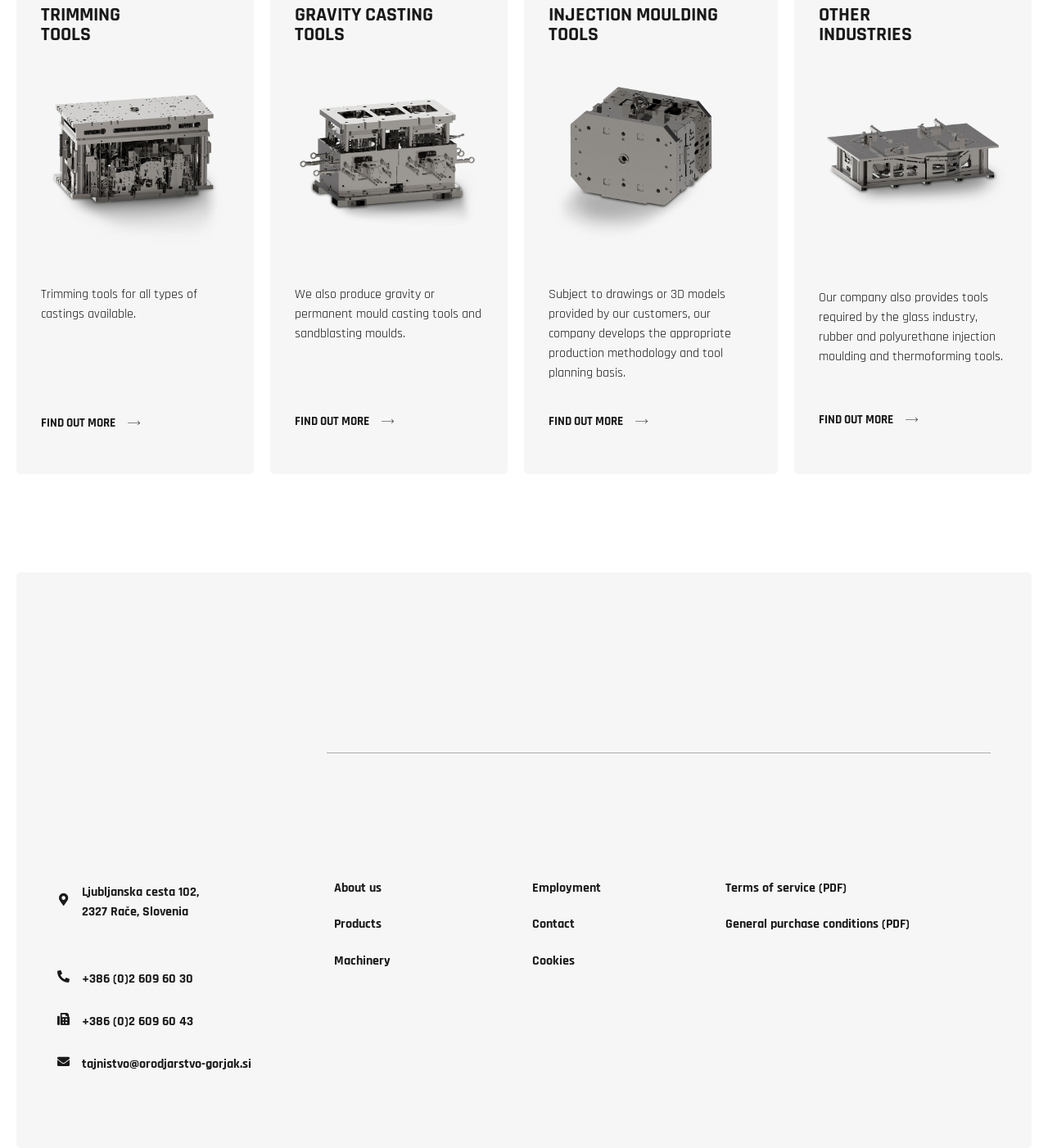Based on the description "ACT Children's Week", find the bounding box of the specified UI element.

None